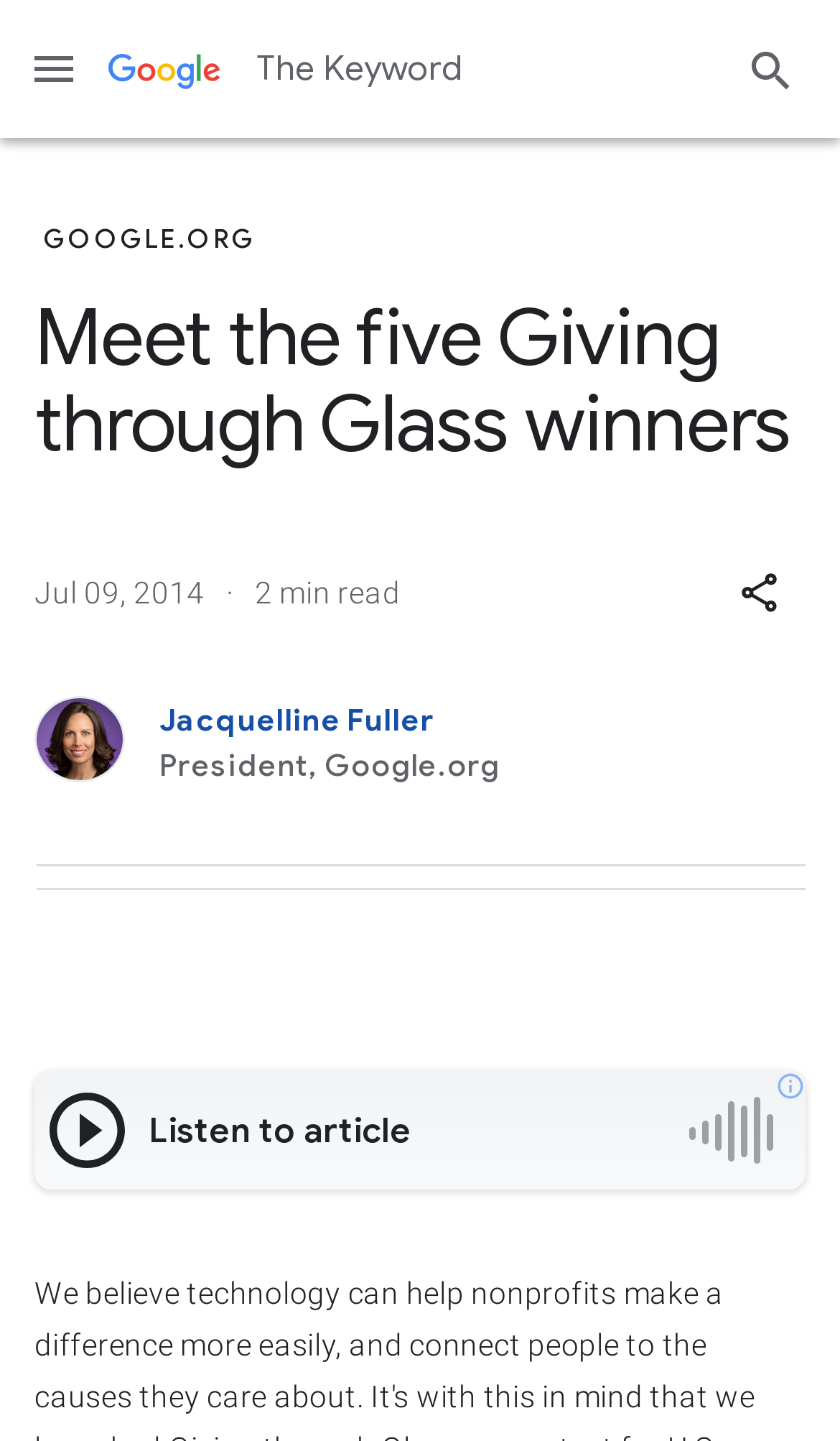What is the name of the organization mentioned?
Please look at the screenshot and answer using one word or phrase.

Google